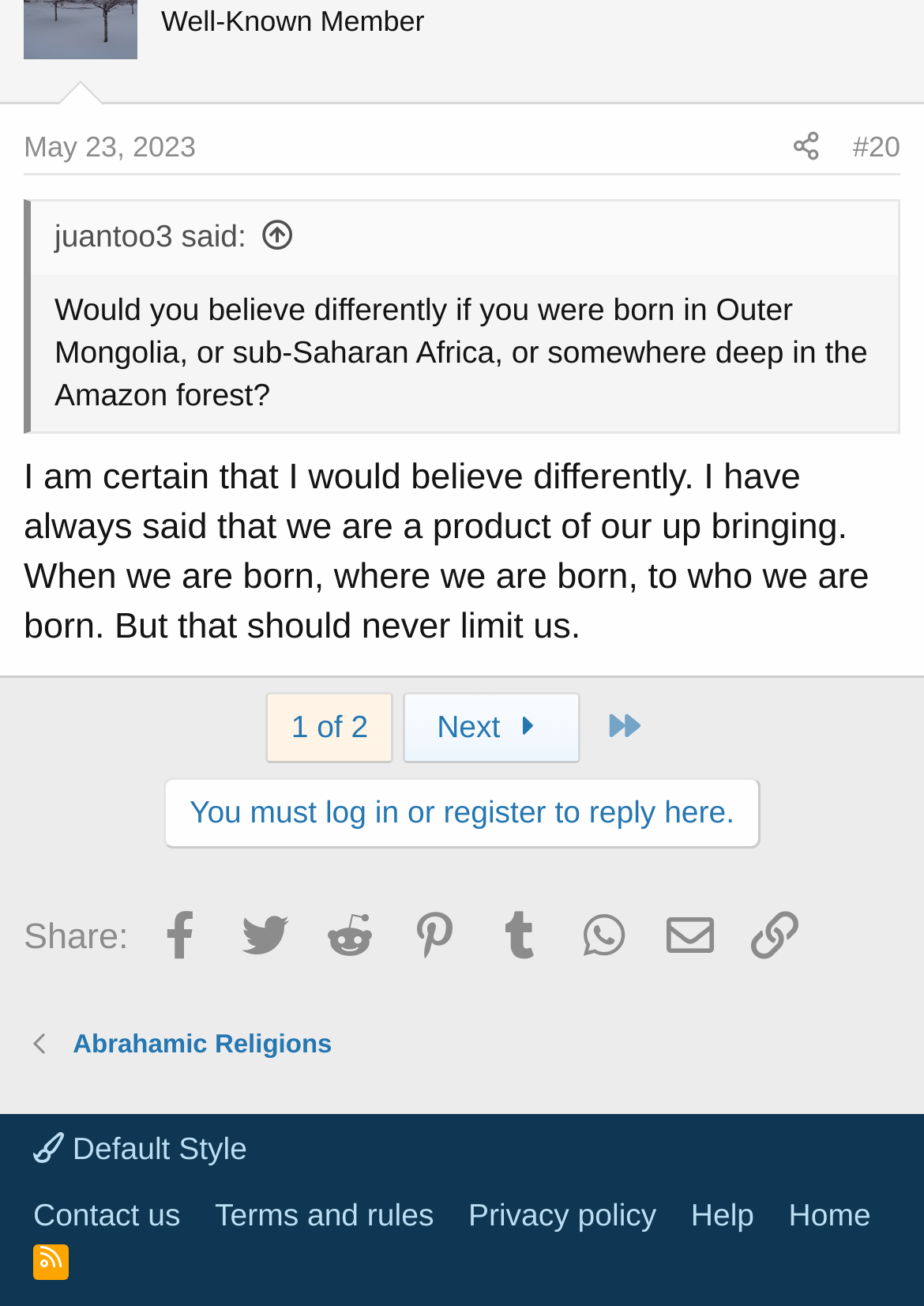Locate the bounding box coordinates of the area that needs to be clicked to fulfill the following instruction: "Click the Careers link". The coordinates should be in the format of four float numbers between 0 and 1, namely [left, top, right, bottom].

None